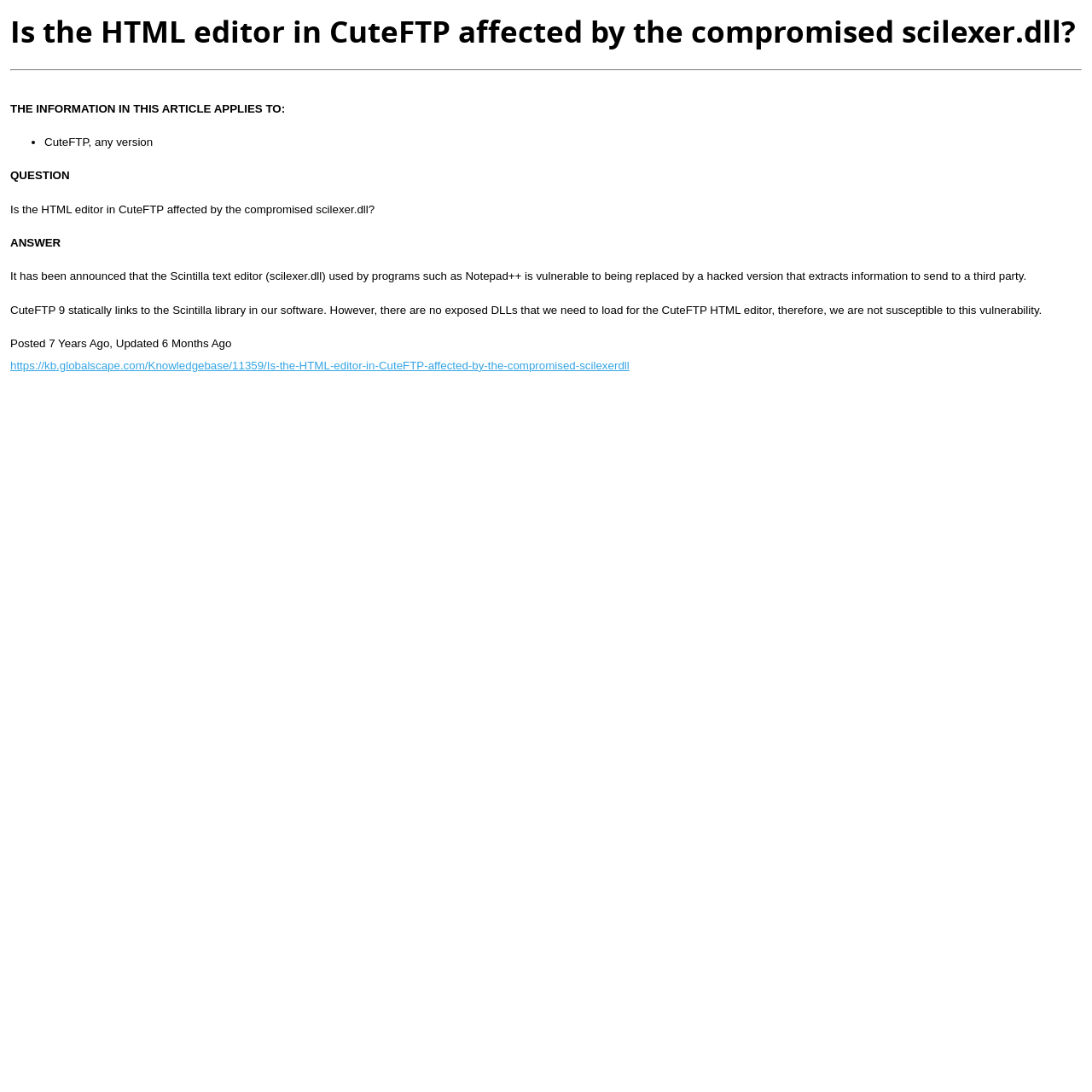What is the version of CuteFTP mentioned in the article?
From the details in the image, answer the question comprehensively.

The article mentions that the information applies to 'CuteFTP, any version', as indicated by the bullet point under 'THE INFORMATION IN THIS ARTICLE APPLIES TO:'.